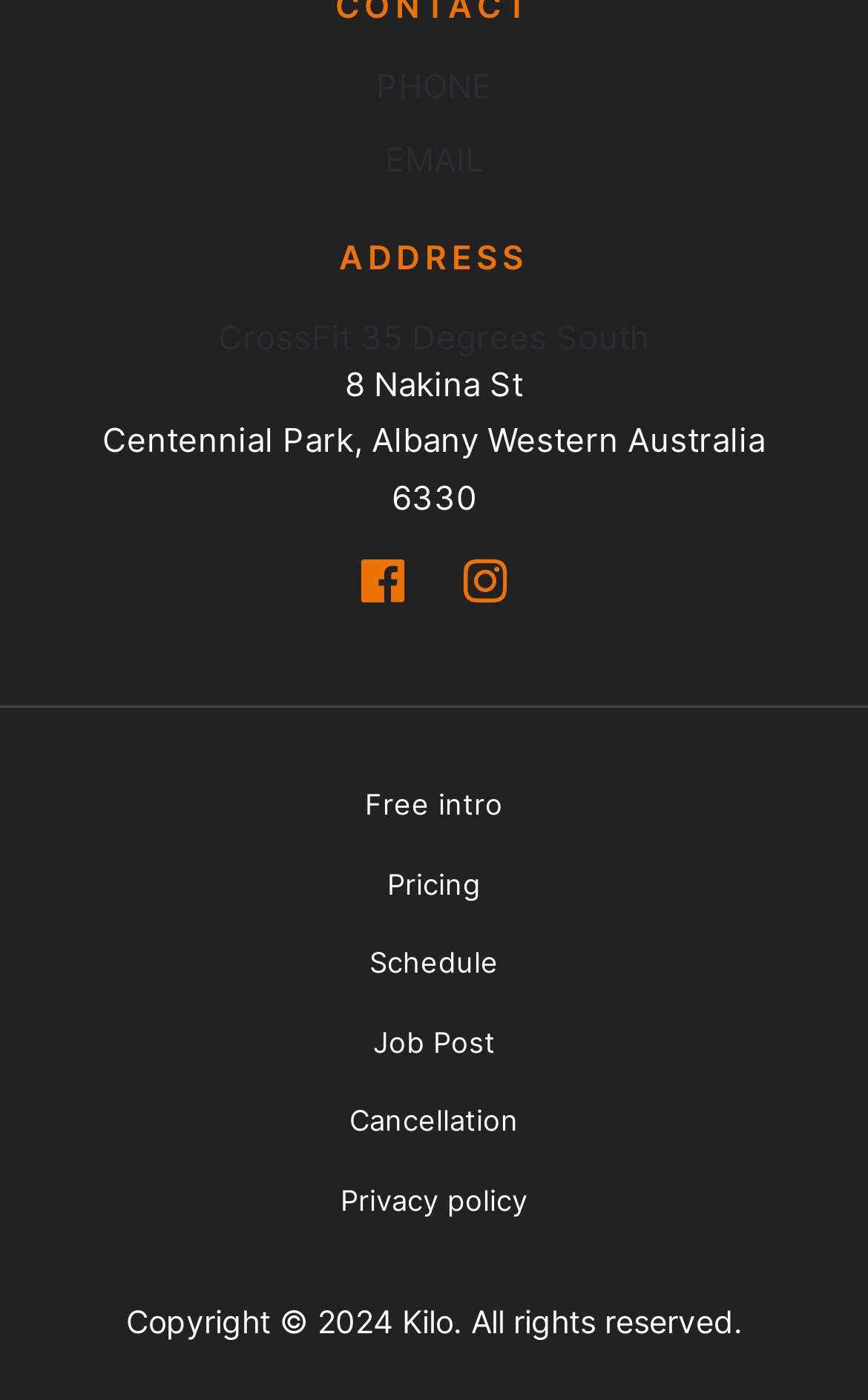How many social media links are in the footer?
Please provide a single word or phrase as your answer based on the image.

2